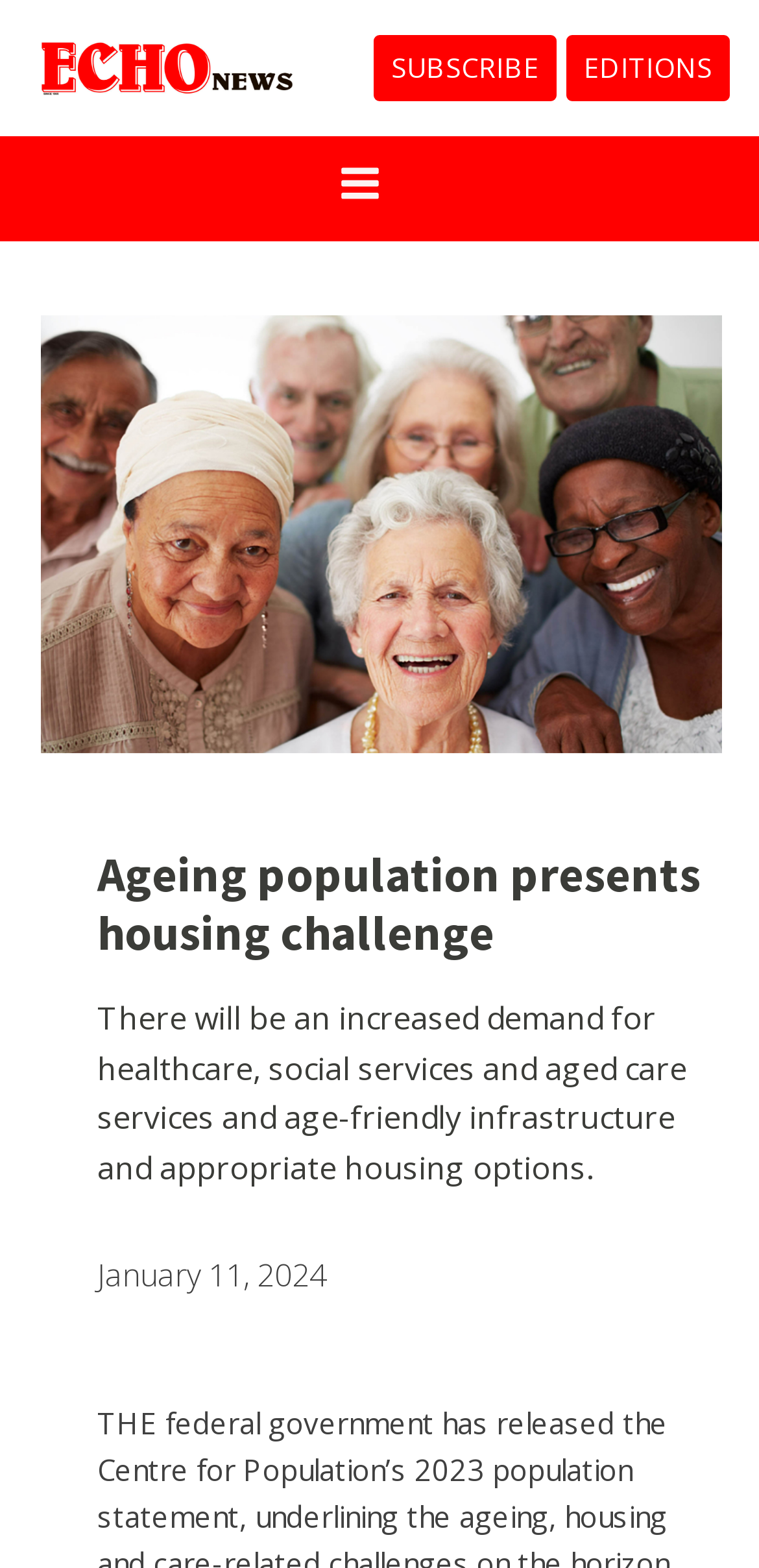Extract the bounding box of the UI element described as: "EDITIONS".

[0.746, 0.022, 0.962, 0.065]